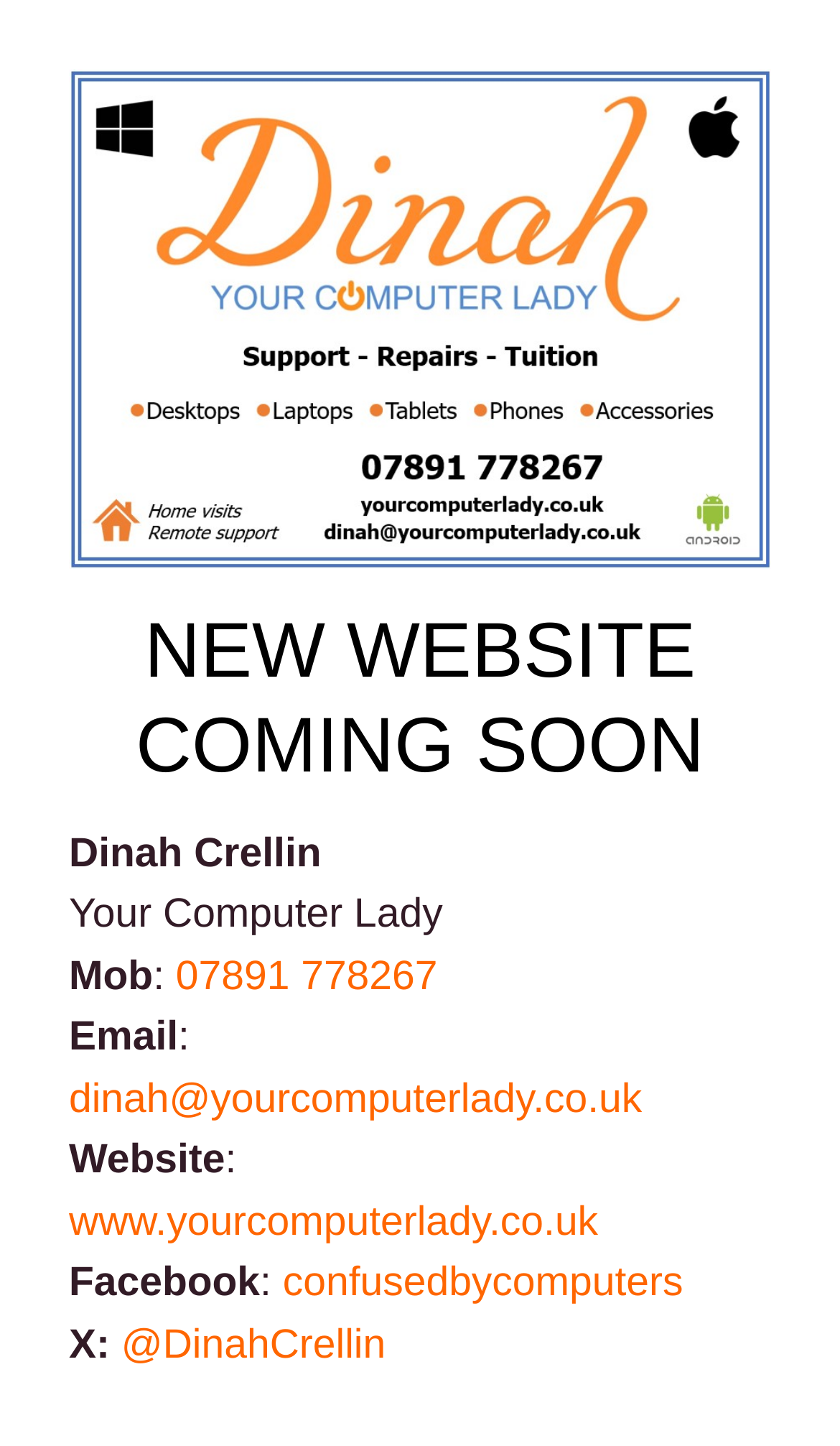Locate the bounding box of the UI element described in the following text: "Dan Hoffman".

None